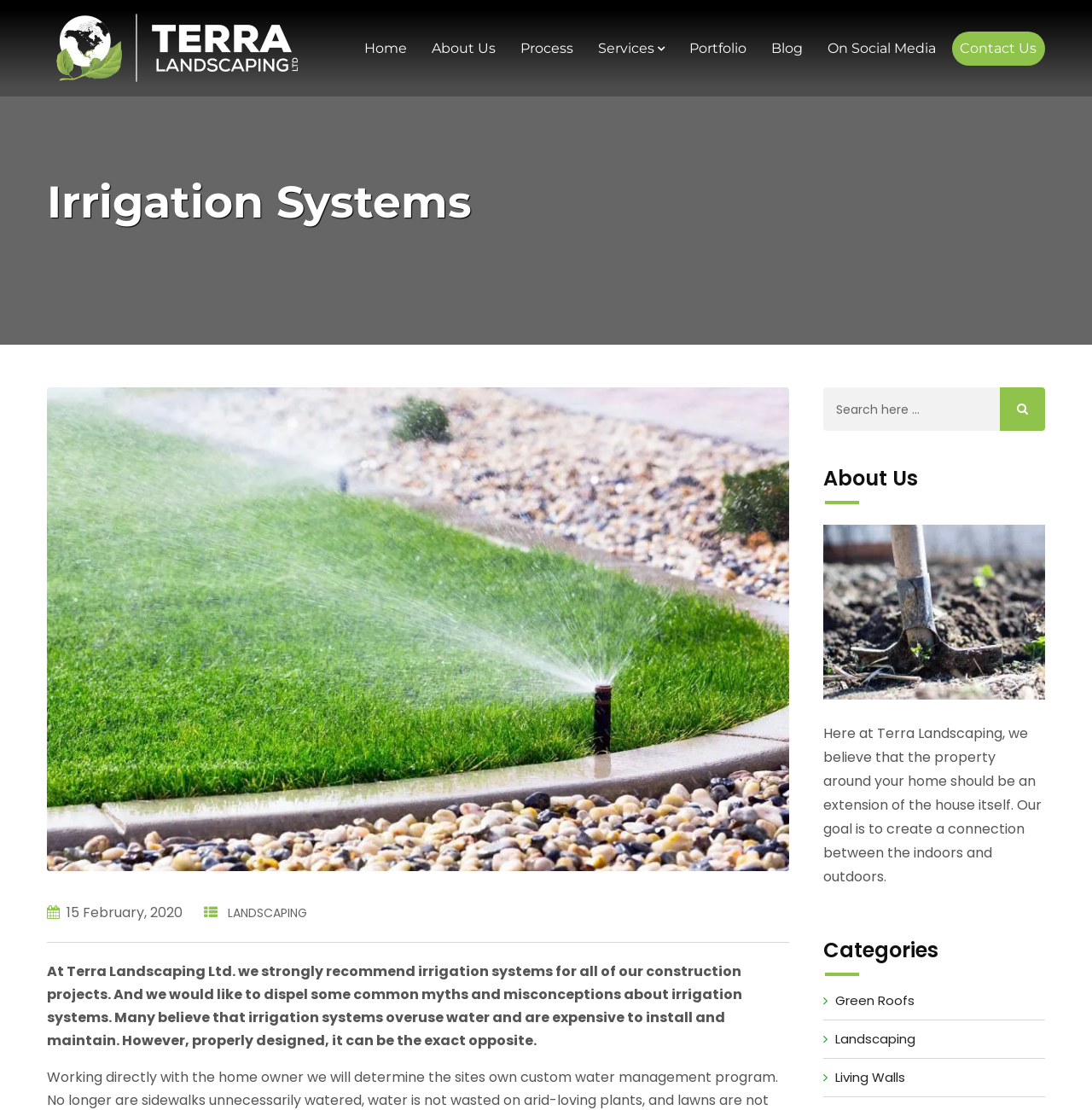Pinpoint the bounding box coordinates for the area that should be clicked to perform the following instruction: "Search here".

[0.754, 0.349, 0.916, 0.389]